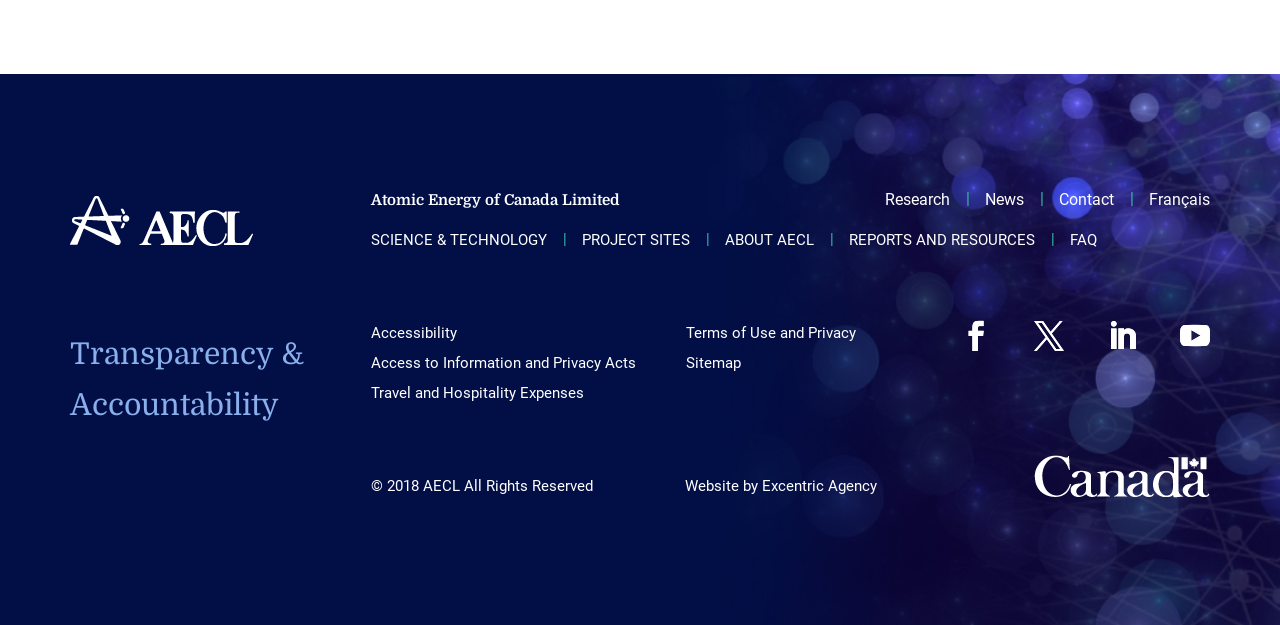Identify the bounding box coordinates of the area that should be clicked in order to complete the given instruction: "Go to the Contact page". The bounding box coordinates should be four float numbers between 0 and 1, i.e., [left, top, right, bottom].

[0.827, 0.304, 0.87, 0.334]